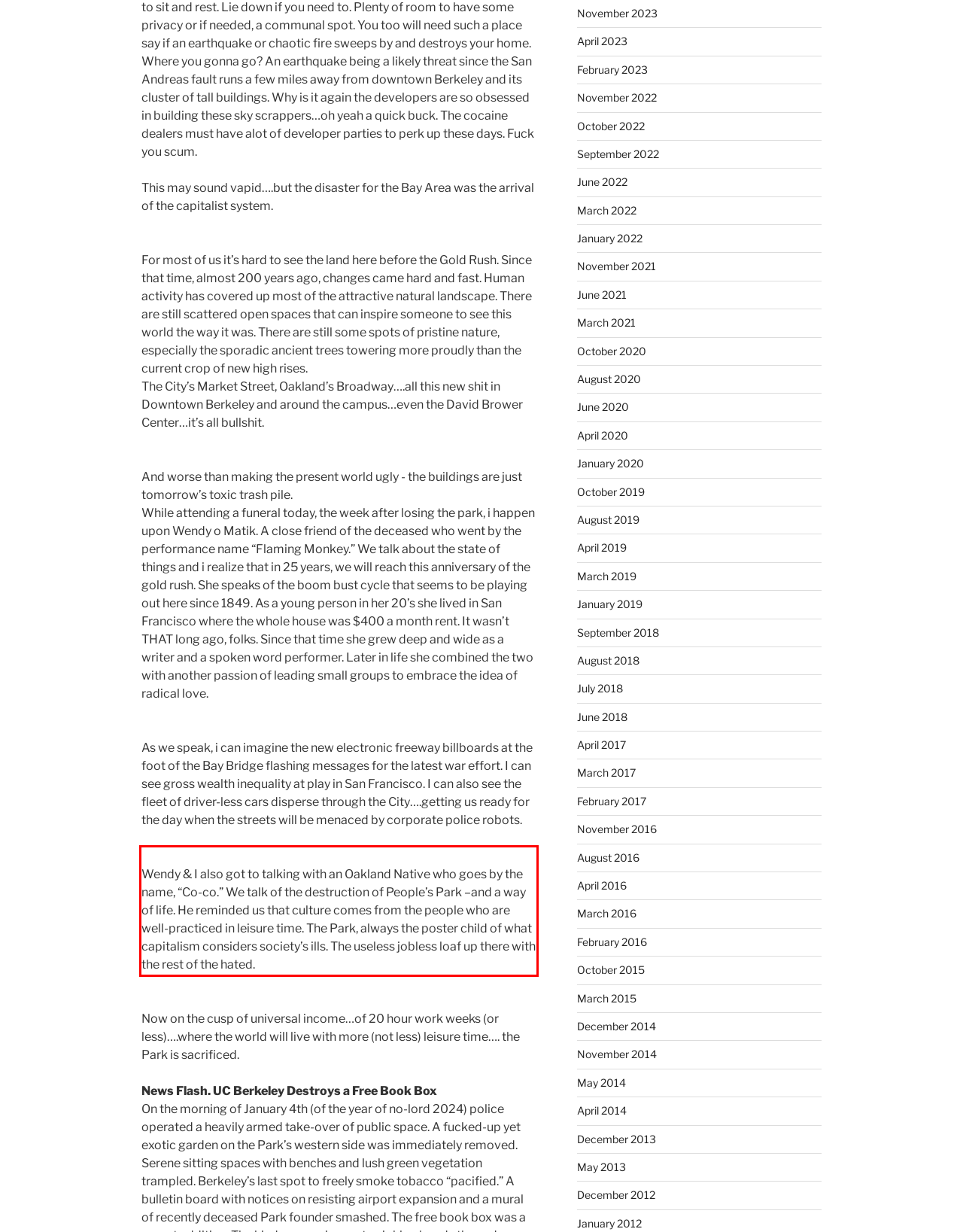The screenshot provided shows a webpage with a red bounding box. Apply OCR to the text within this red bounding box and provide the extracted content.

Wendy & I also got to talking with an Oakland Native who goes by the name, “Co-co.” We talk of the destruction of People’s Park –and a way of life. He reminded us that culture comes from the people who are well-practiced in leisure time. The Park, always the poster child of what capitalism considers society’s ills. The useless jobless loaf up there with the rest of the hated.